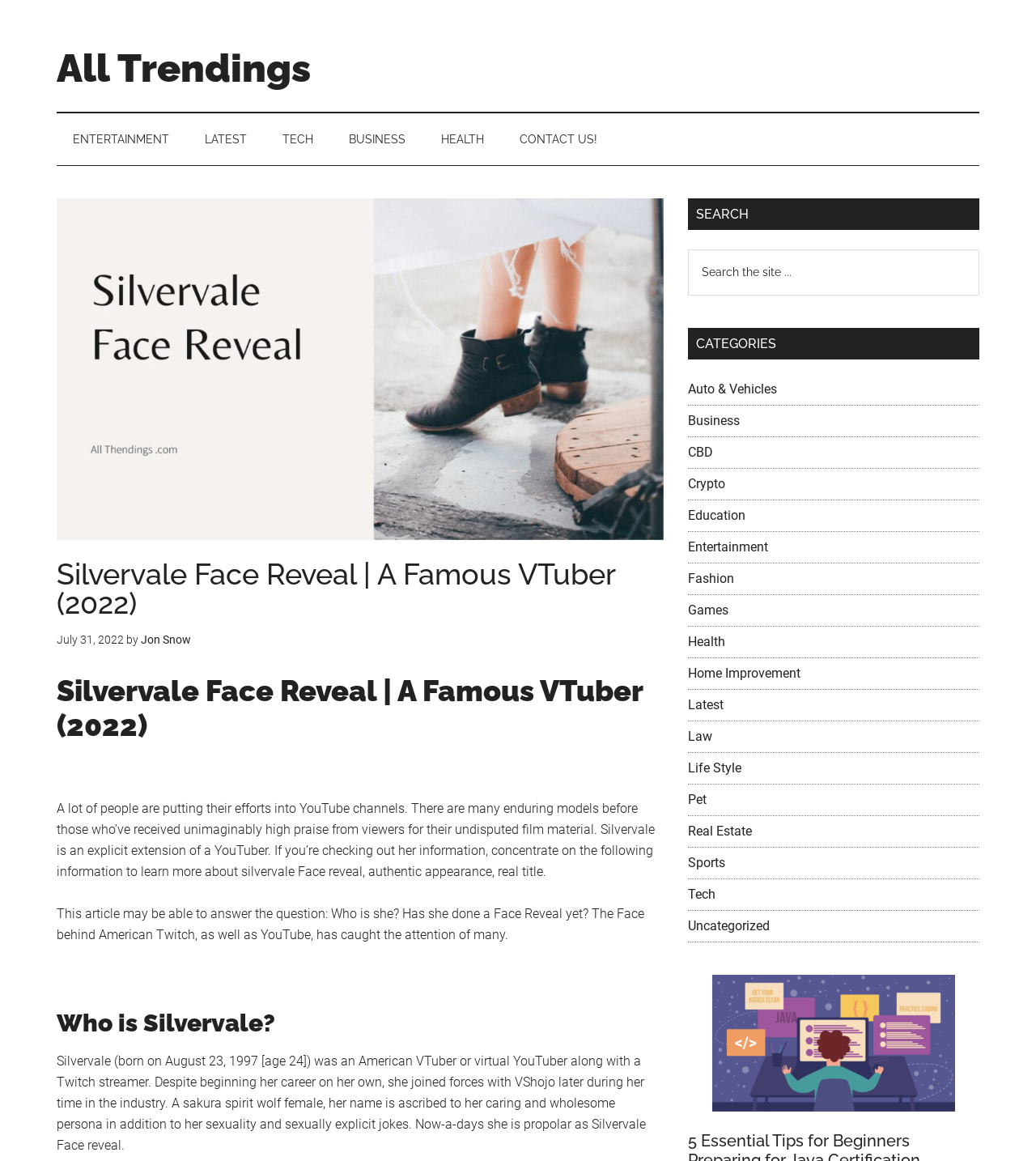Look at the image and answer the question in detail:
What is Silvervale's profession?

Based on the webpage content, Silvervale is described as an American VTuber or virtual YouTuber along with a Twitch streamer, which indicates her profession.